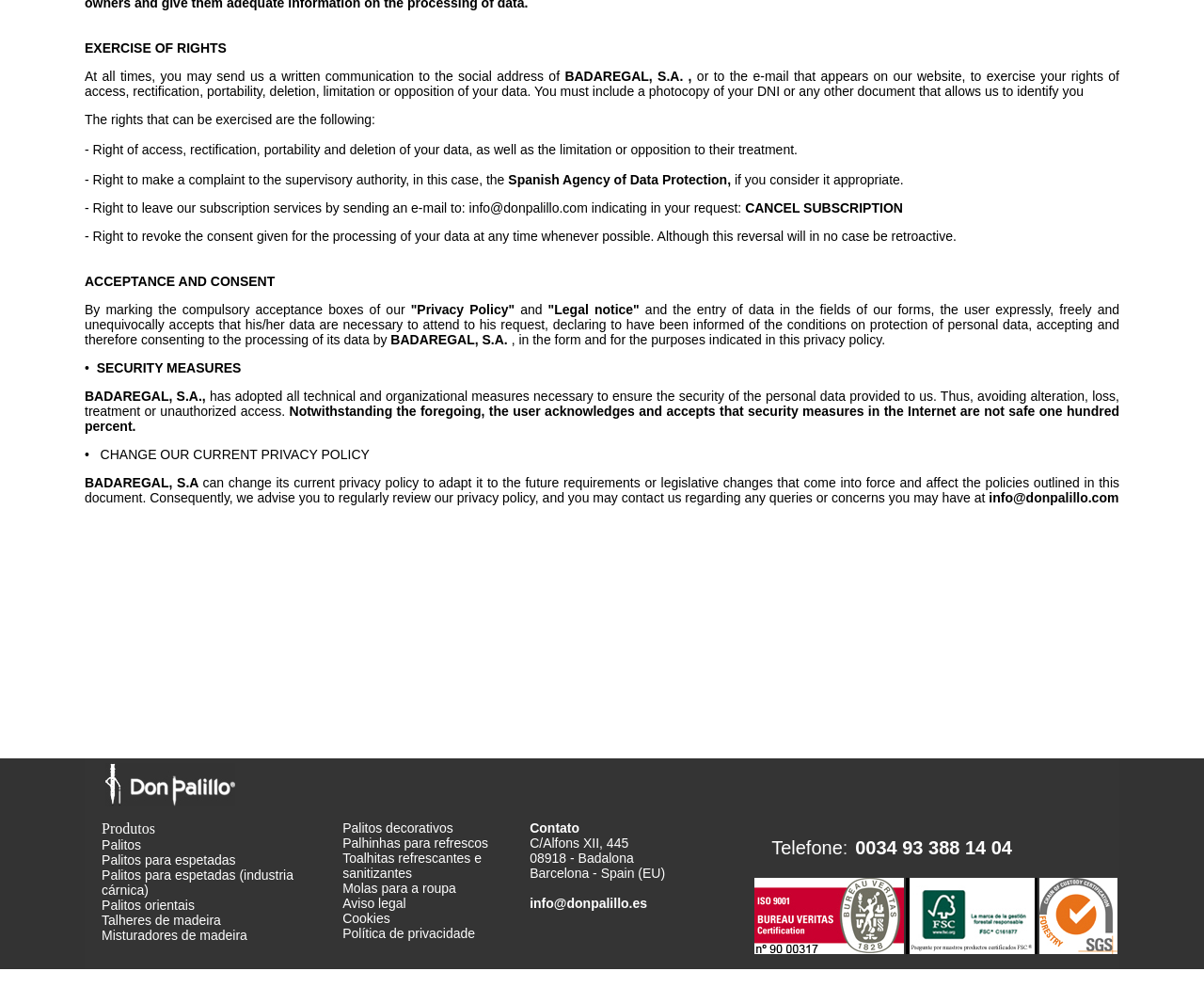What is the purpose of the 'SECURITY MEASURES' section?
Refer to the image and offer an in-depth and detailed answer to the question.

The 'SECURITY MEASURES' section assures users that the company has adopted necessary technical and organizational measures to ensure the security of personal data provided to them.